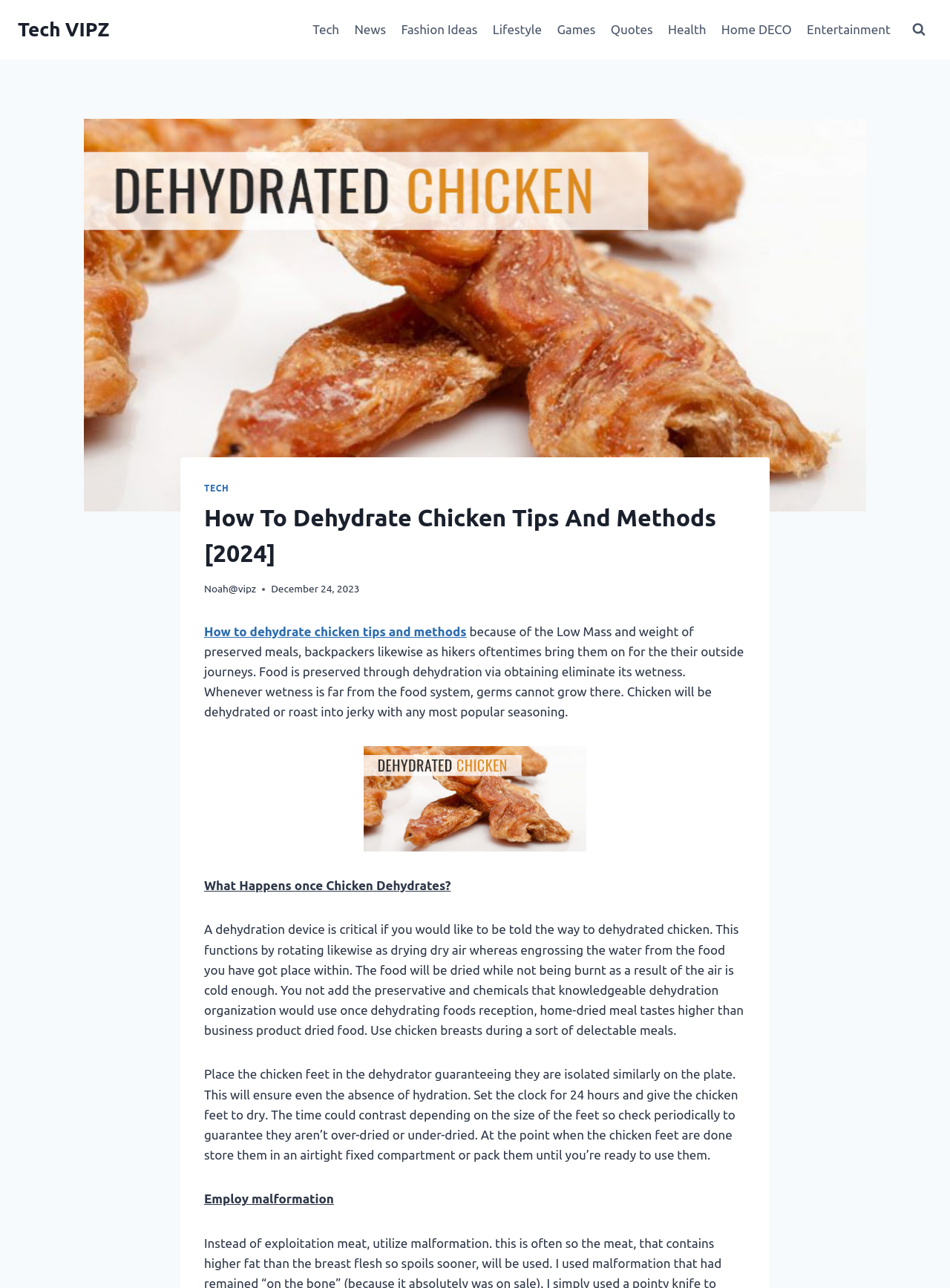What is the purpose of the 'Scroll to top' button?
Refer to the screenshot and respond with a concise word or phrase.

Return to top